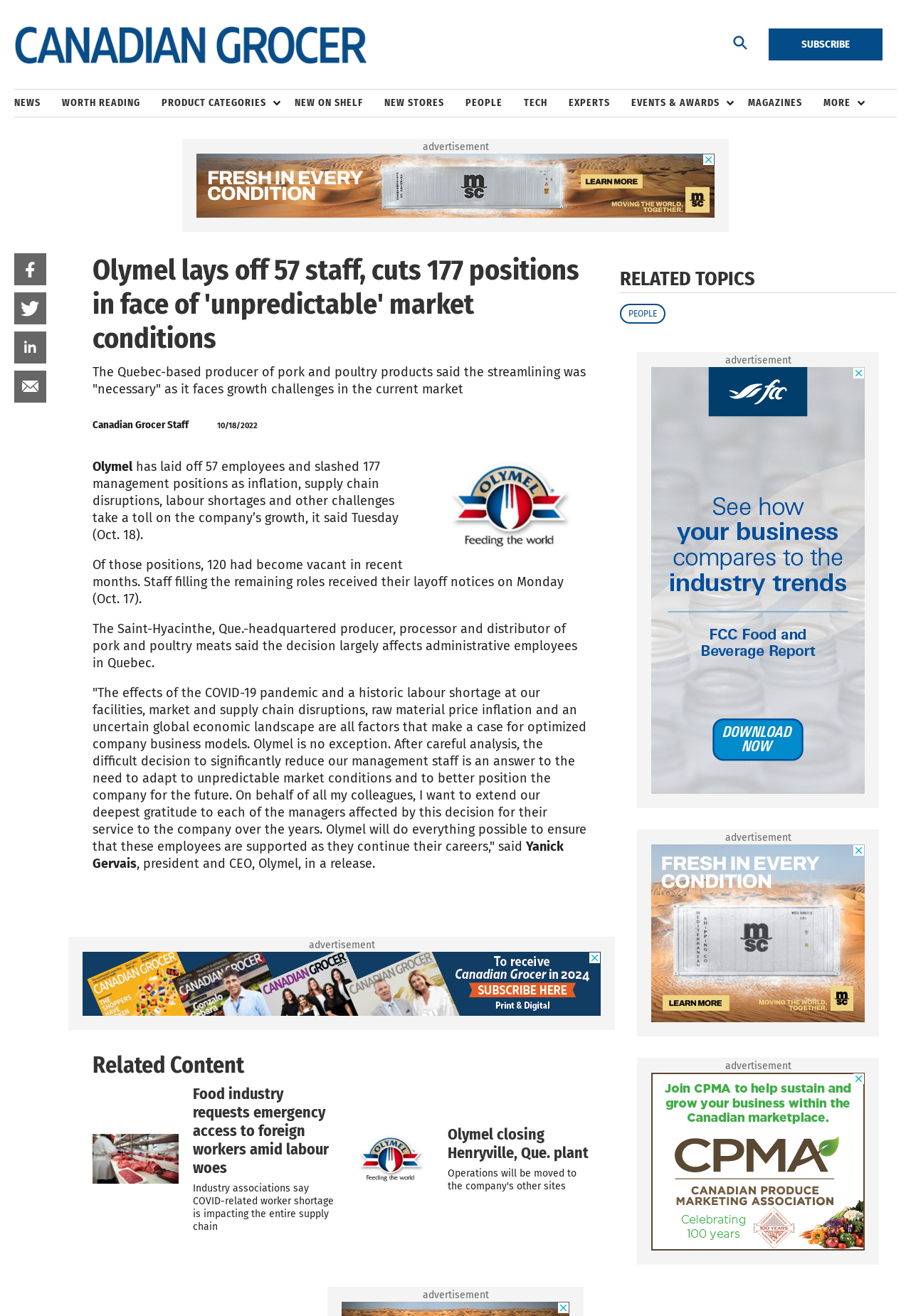How many vacant positions were there before the layoff?
Using the information presented in the image, please offer a detailed response to the question.

The answer can be found in the article's text 'Of those positions, 120 had become vacant in recent months...' which indicates that there were 120 vacant positions before the layoff.